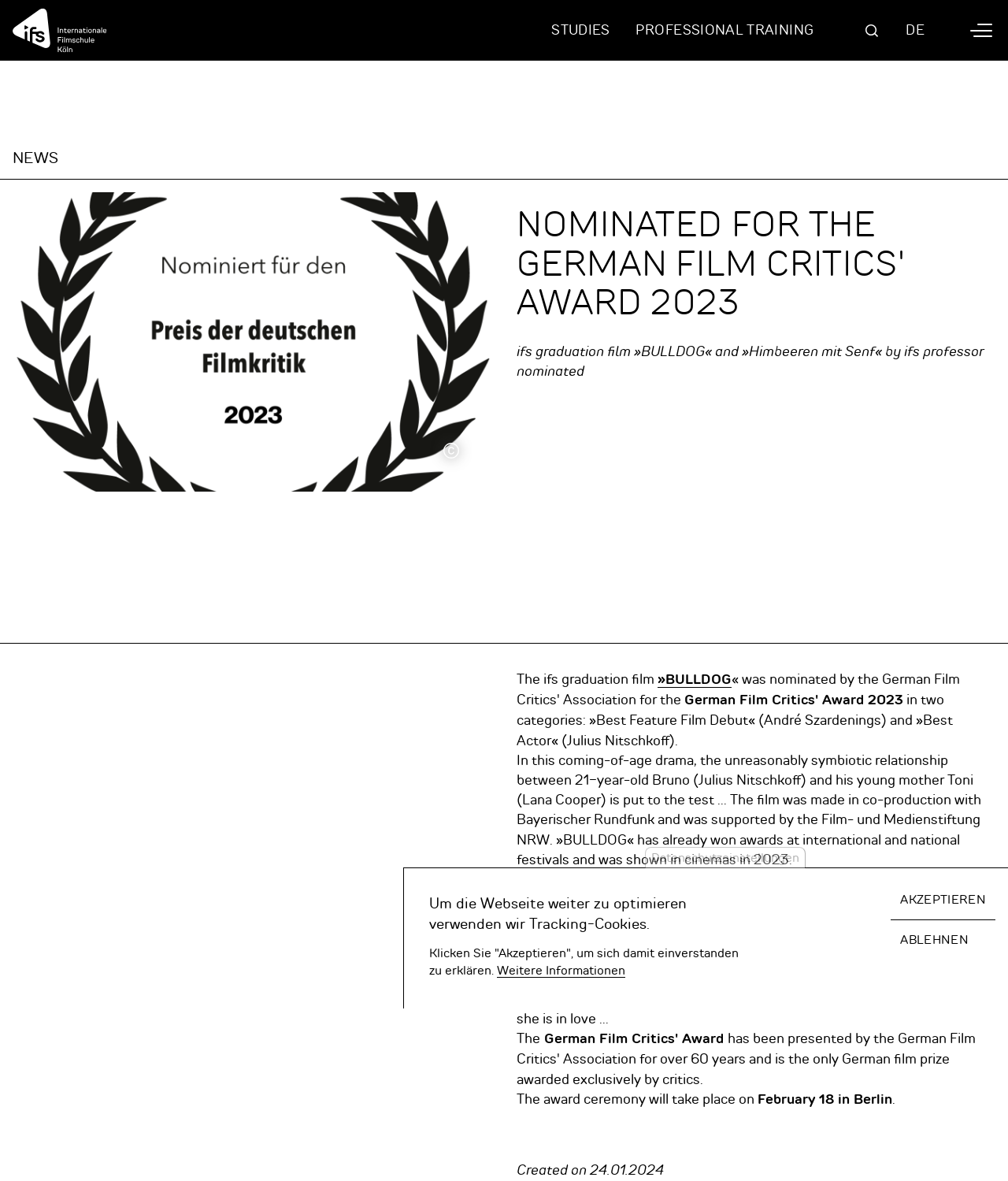Please identify the bounding box coordinates for the region that you need to click to follow this instruction: "Toggle search".

[0.845, 0.008, 0.886, 0.043]